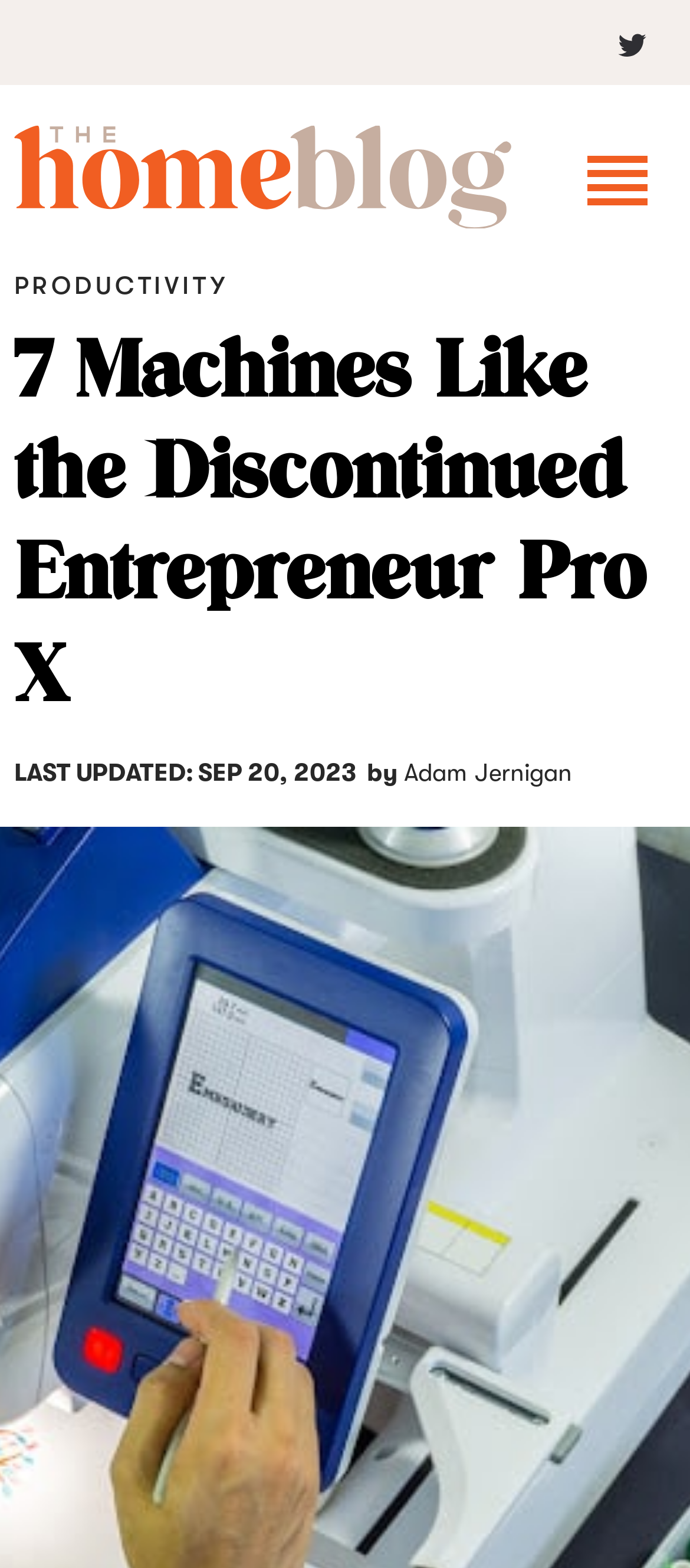Using the webpage screenshot, find the UI element described by Adam Jernigan. Provide the bounding box coordinates in the format (top-left x, top-left y, bottom-right x, bottom-right y), ensuring all values are floating point numbers between 0 and 1.

[0.586, 0.483, 0.829, 0.501]